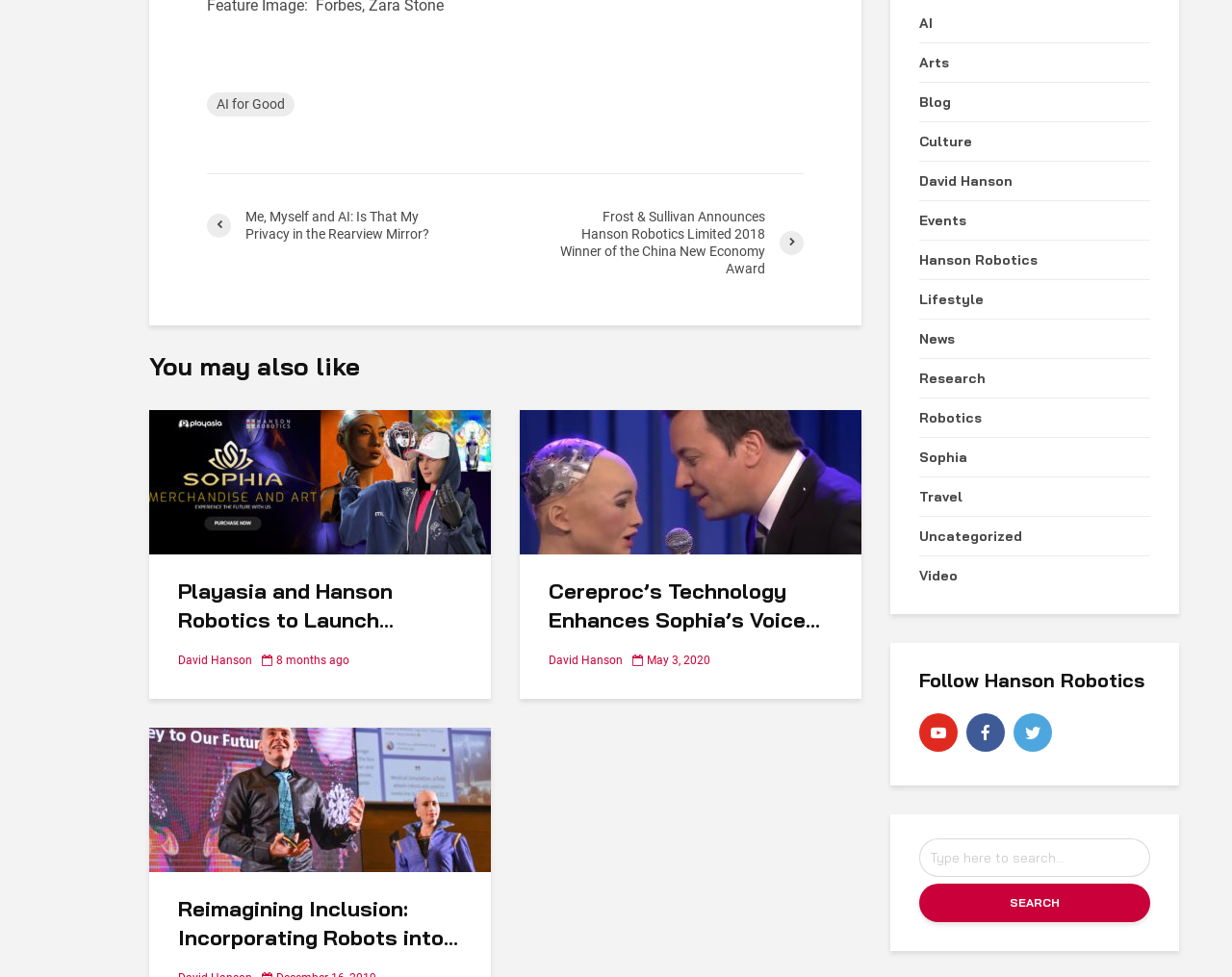What is the purpose of the textbox at the bottom of the page?
Based on the screenshot, provide your answer in one word or phrase.

Search